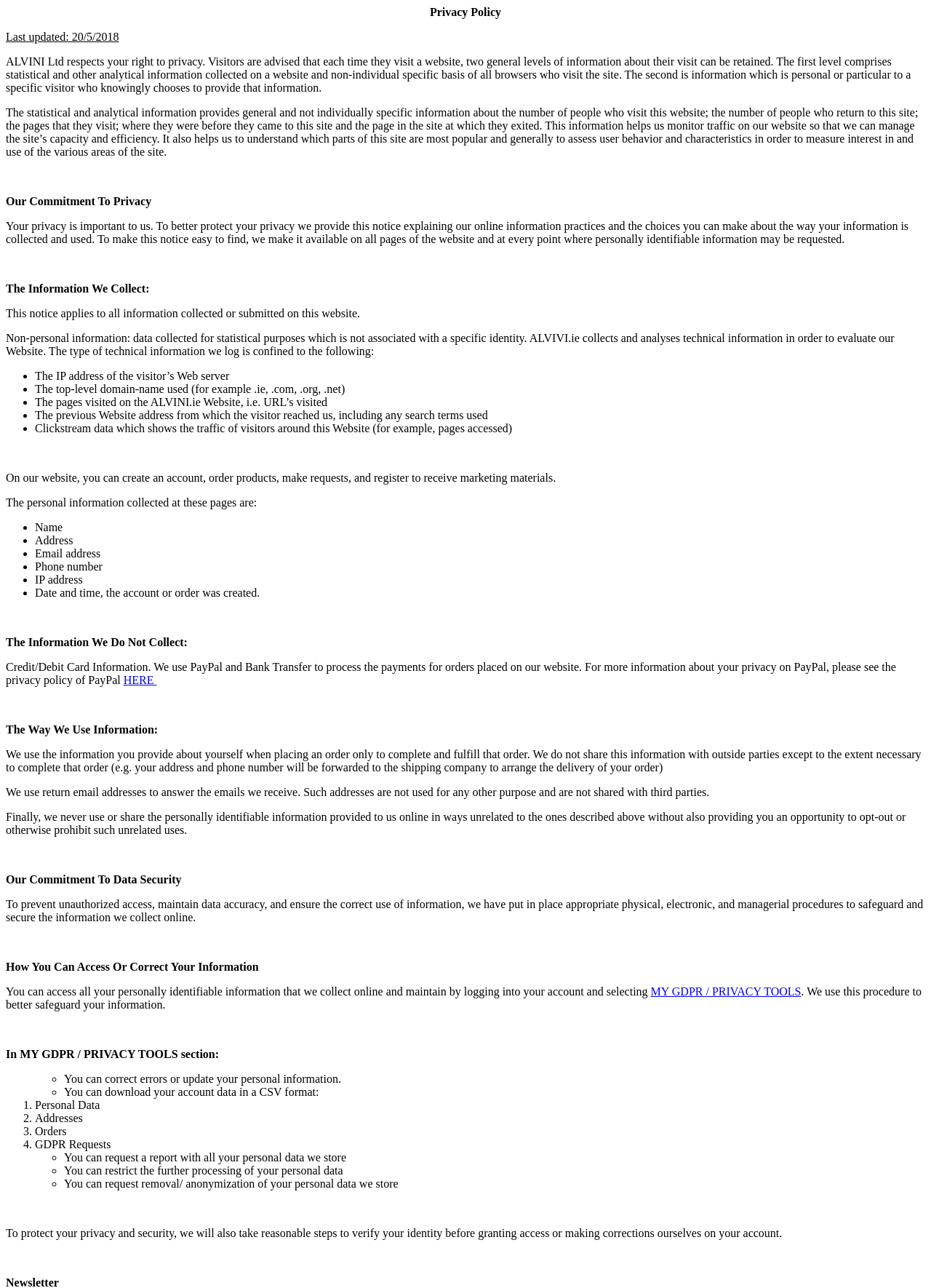Provide an in-depth caption for the contents of the webpage.

This webpage is a privacy policy page, titled "Privacy Policy" at the top. Below the title, there is a brief description of the company's commitment to respecting visitors' right to privacy. 

The page is divided into several sections, each with a clear heading. The first section explains how the company collects and uses statistical and analytical information about visitors, including IP addresses, top-level domain names, and pages visited. This information is used to monitor traffic and manage the site's capacity and efficiency.

The next section, "Our Commitment To Privacy", explains that the company provides this notice to explain its online information practices and the choices visitors can make about how their information is collected and used.

The following section, "The Information We Collect", lists the types of personal information collected, including name, address, email address, phone number, and IP address. This information is collected when visitors create an account, order products, make requests, or register to receive marketing materials.

The page also explains what information is not collected, including credit/debit card information, as payments are processed through PayPal and Bank Transfer.

The section "The Way We Use Information" explains how the company uses the collected information, including completing and fulfilling orders, answering emails, and ensuring the correct use of information.

The "Our Commitment To Data Security" section describes the physical, electronic, and managerial procedures in place to safeguard and secure the collected information.

The "How You Can Access Or Correct Your Information" section explains how visitors can access and correct their personally identifiable information by logging into their account and selecting "MY GDPR / PRIVACY TOOLS". This section also lists the options available in the "MY GDPR / PRIVACY TOOLS" section, including correcting errors, updating personal information, downloading account data, and requesting a report with all personal data stored.

Finally, the page concludes with a statement on protecting privacy and security, including verifying identity before granting access or making corrections to an account.